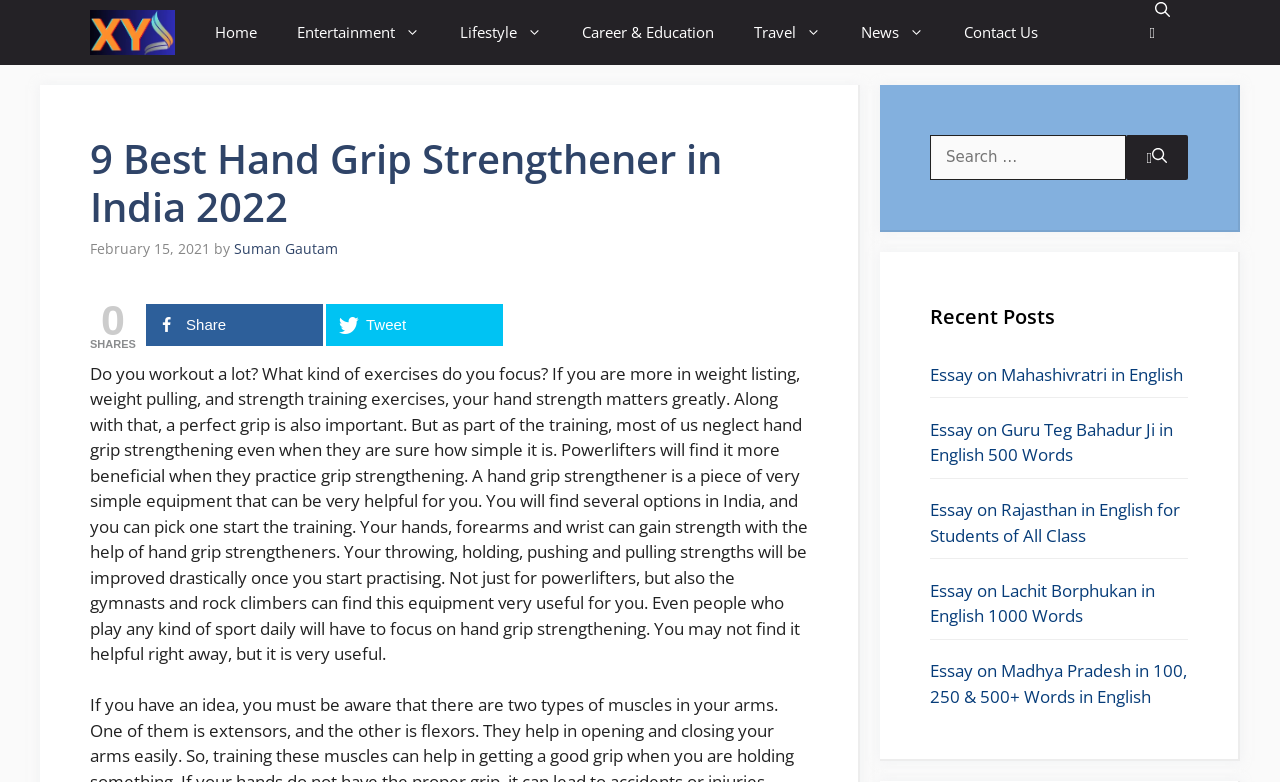Locate the bounding box coordinates of the clickable area to execute the instruction: "Share the article on social media". Provide the coordinates as four float numbers between 0 and 1, represented as [left, top, right, bottom].

[0.114, 0.389, 0.252, 0.442]